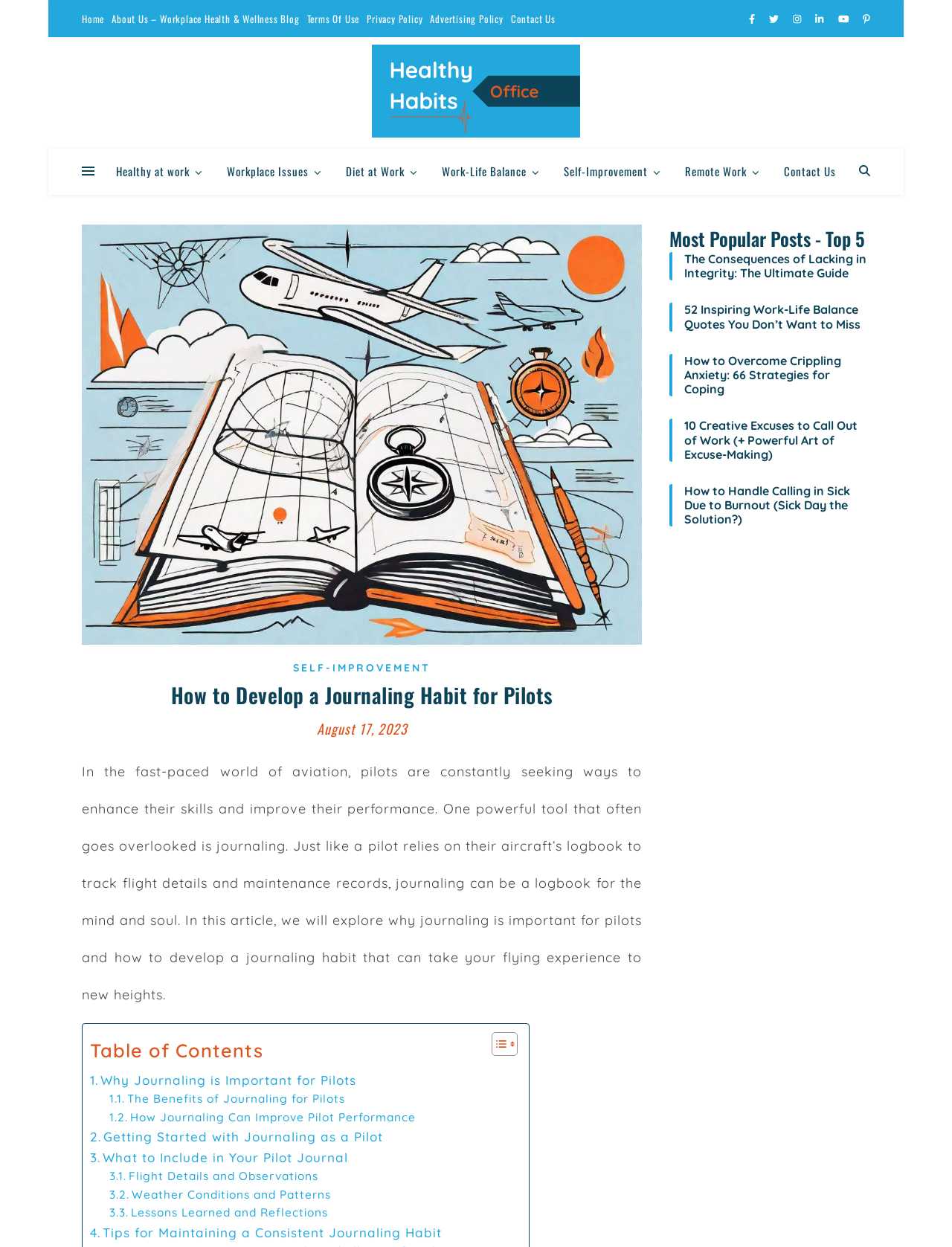What is the title of the article?
Please provide a single word or phrase answer based on the image.

How to Develop a Journaling Habit for Pilots